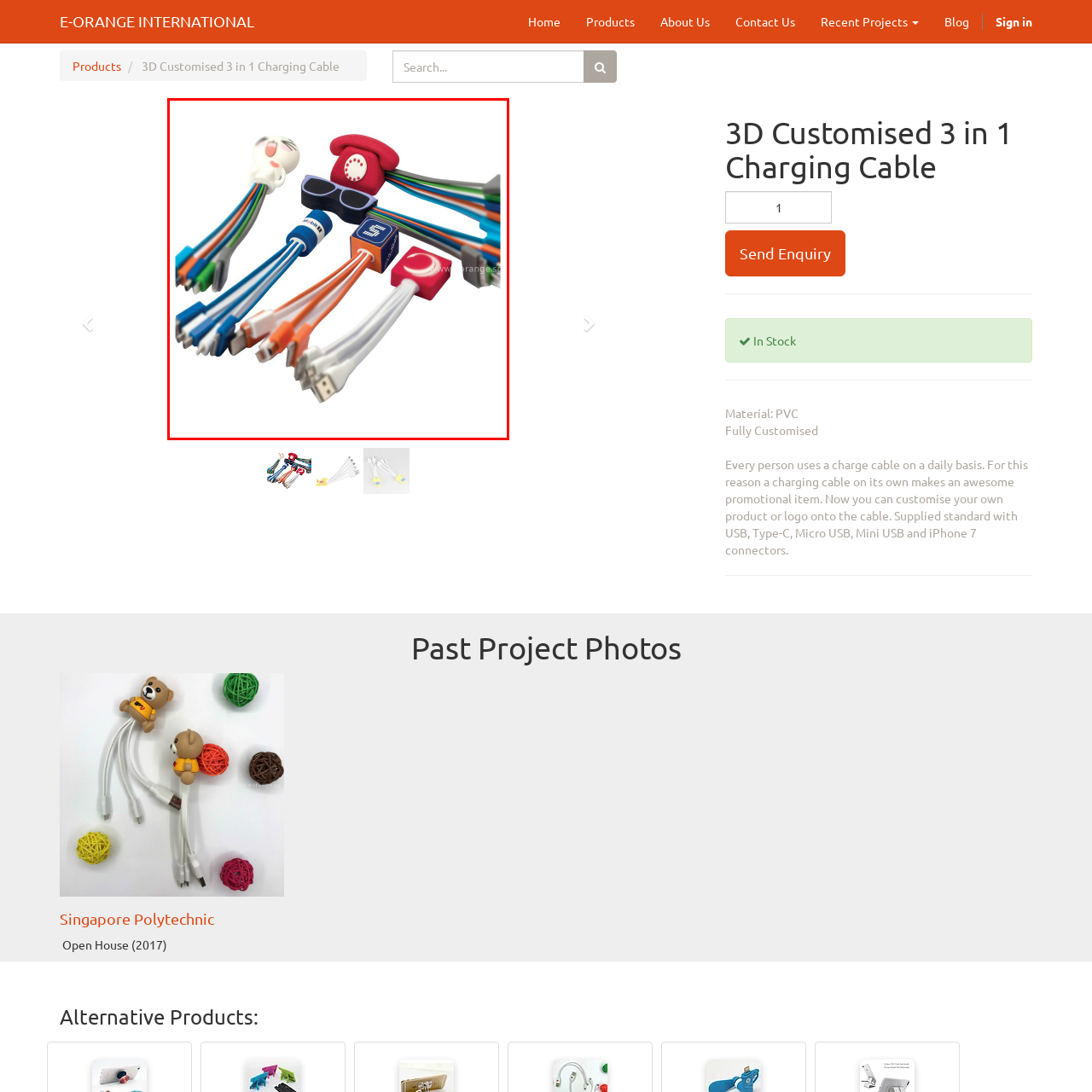Focus on the part of the image that is marked with a yellow outline and respond in detail to the following inquiry based on what you observe: 
What is the purpose of customization?

According to the caption, the customization option allows users to add personal logos or designs, making it an excellent choice for branding and marketing purposes.